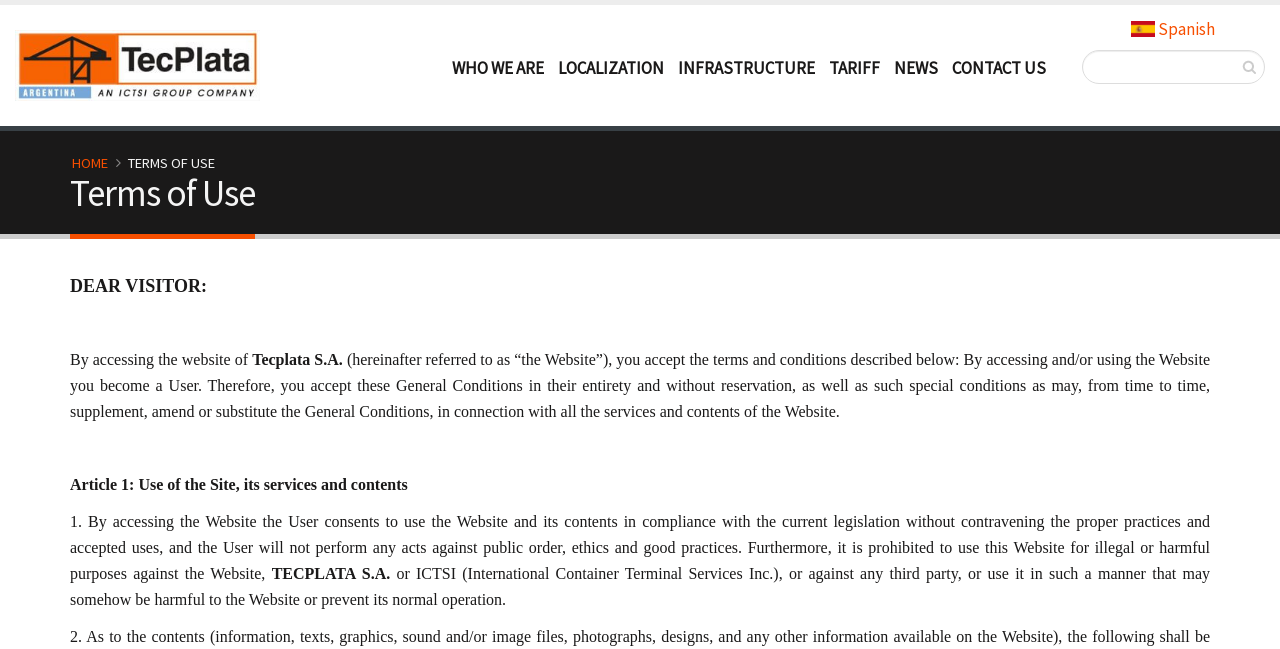Please mark the bounding box coordinates of the area that should be clicked to carry out the instruction: "Click on the 'Reply to Tara Dorn' link".

None